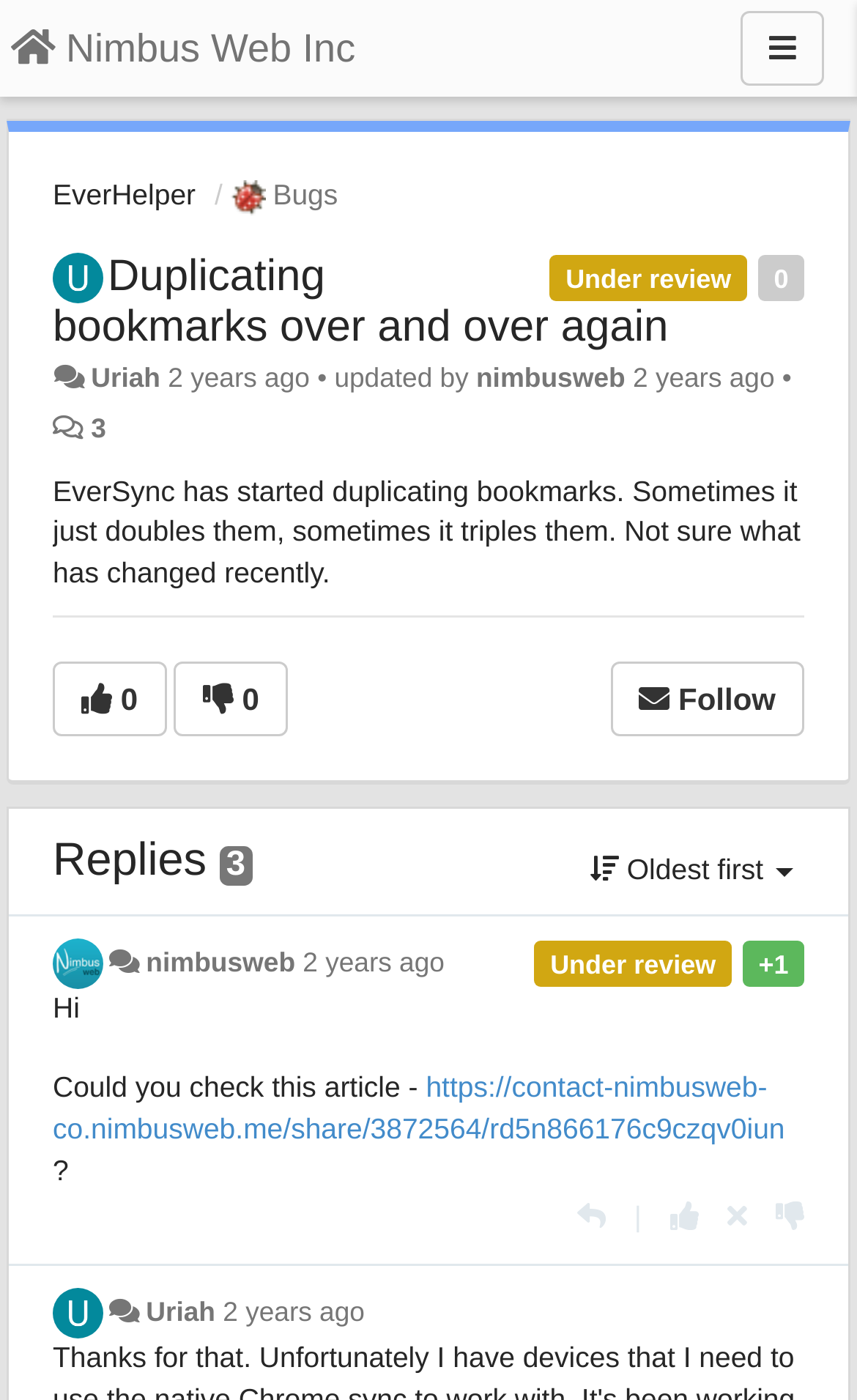Use one word or a short phrase to answer the question provided: 
What is the topic of the post?

Duplicating bookmarks